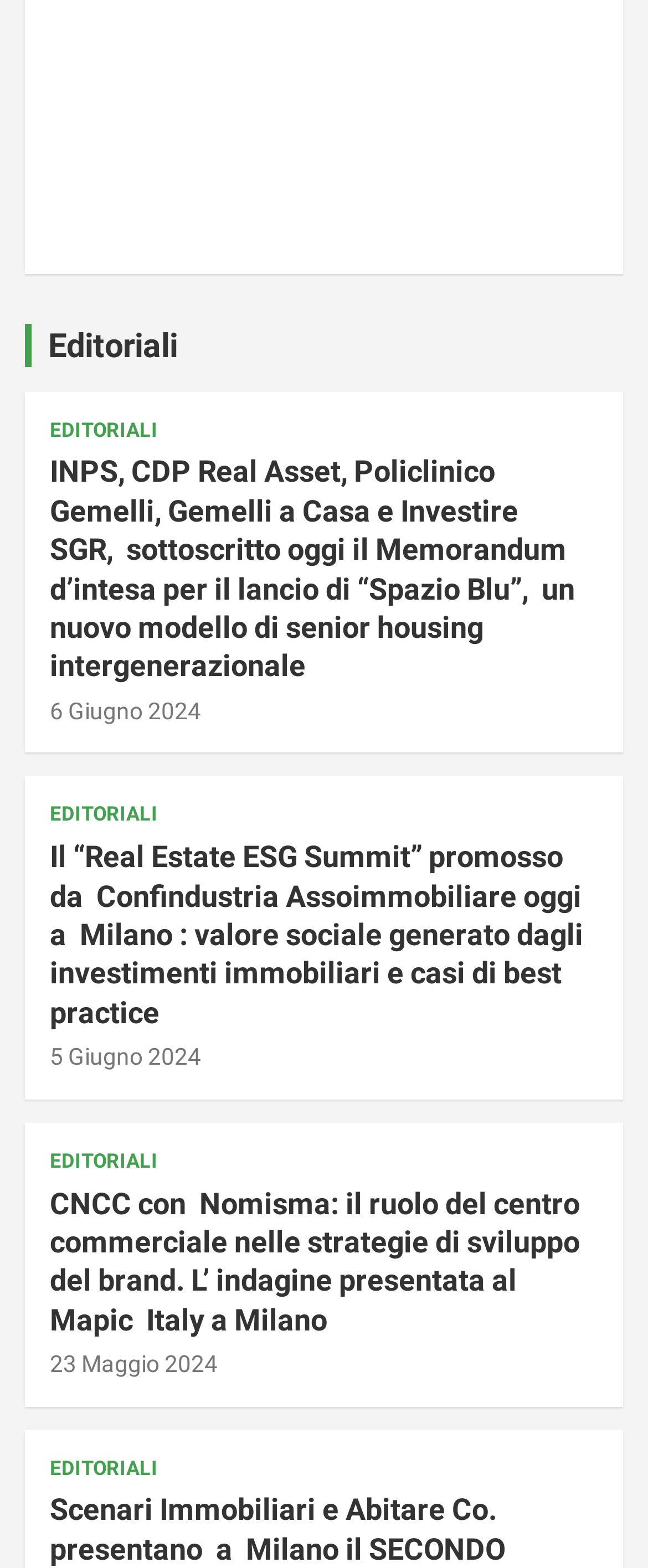What is the date of the second article?
Using the image, give a concise answer in the form of a single word or short phrase.

6 Giugno 2024